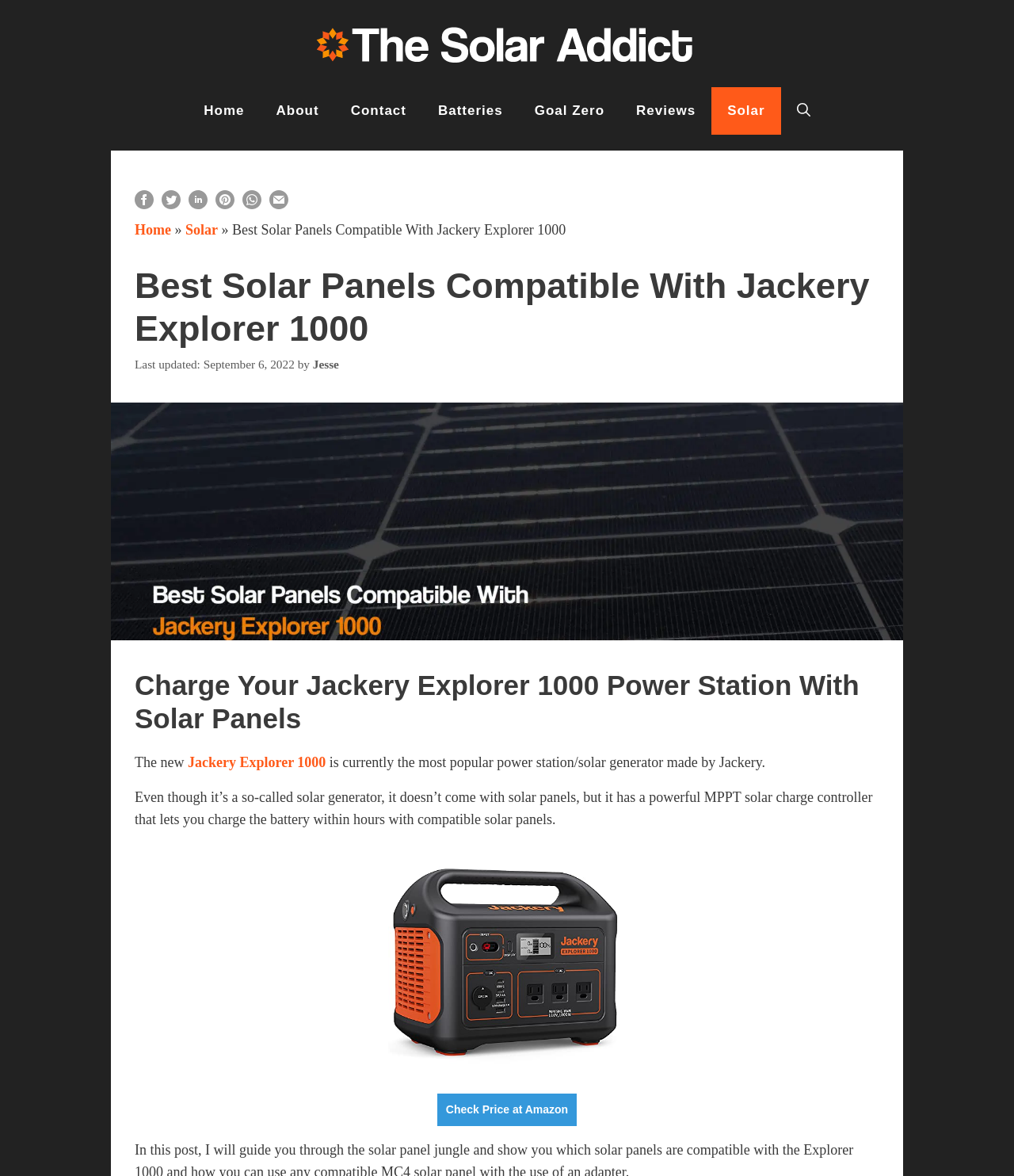Where can the Jackery Explorer 1000 be purchased?
Answer the question in a detailed and comprehensive manner.

I determined where the Jackery Explorer 1000 can be purchased by looking at the link element on the webpage, which contains the text 'Check Price at Amazon'.